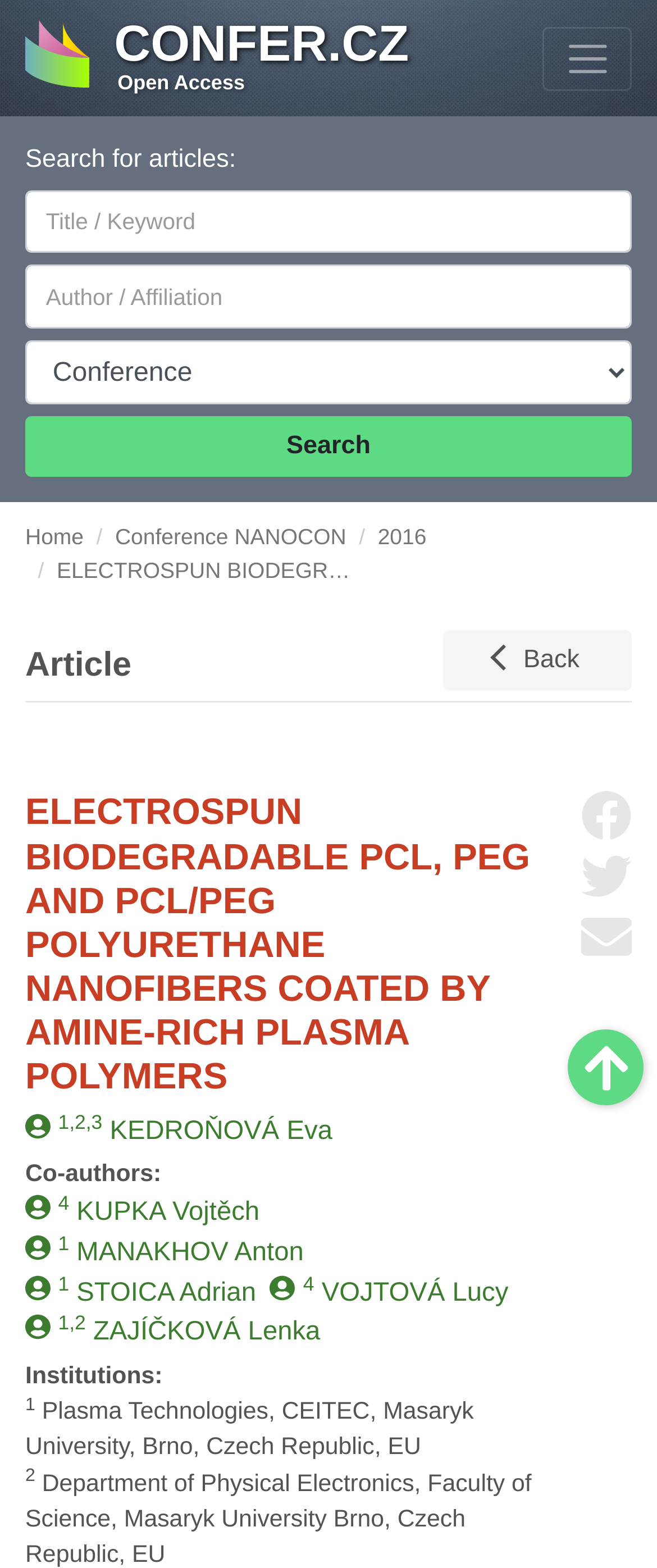Please specify the coordinates of the bounding box for the element that should be clicked to carry out this instruction: "Search for articles". The coordinates must be four float numbers between 0 and 1, formatted as [left, top, right, bottom].

[0.038, 0.121, 0.962, 0.161]